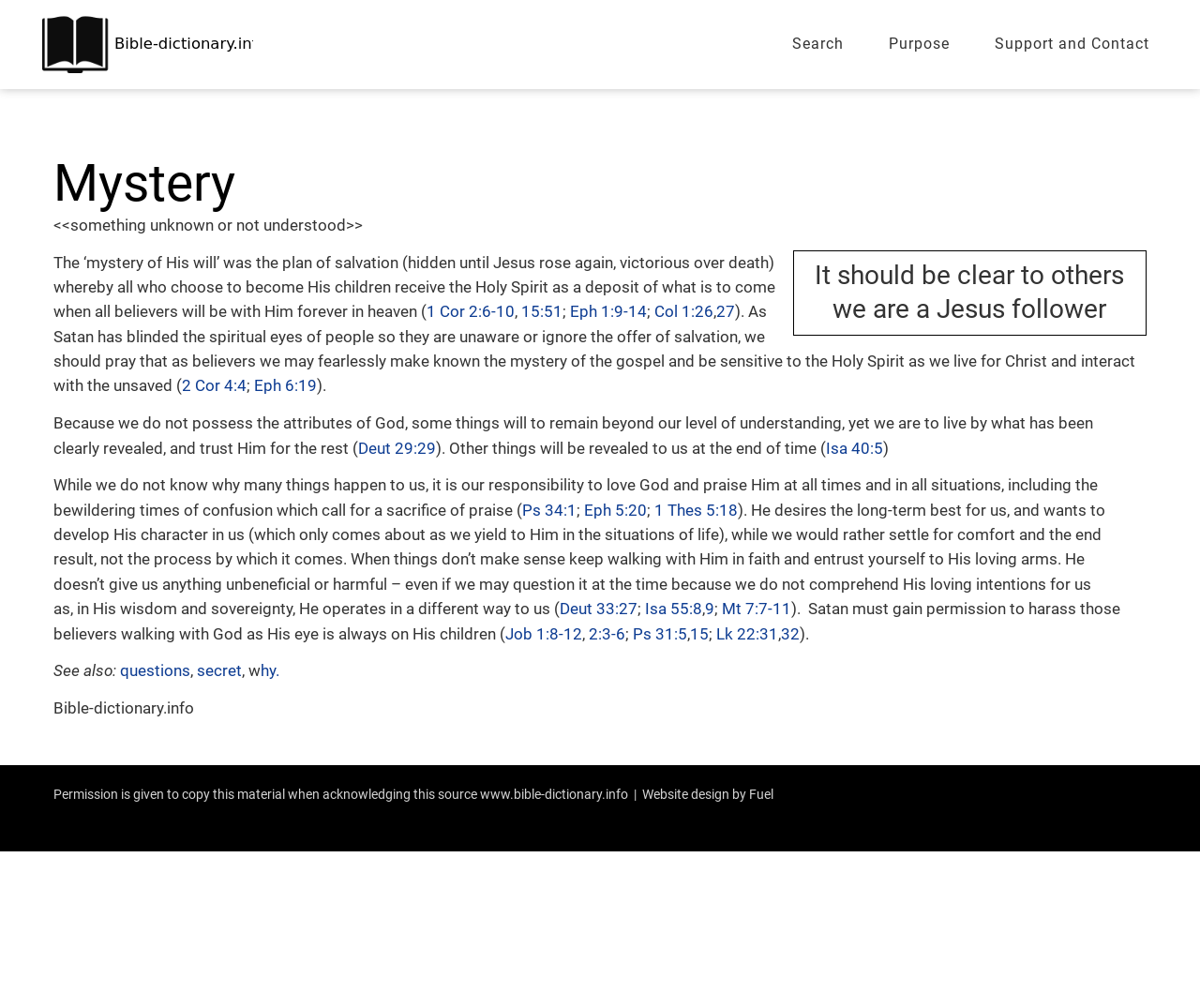Find the bounding box coordinates for the element described here: "Search".

[0.641, 0.017, 0.722, 0.071]